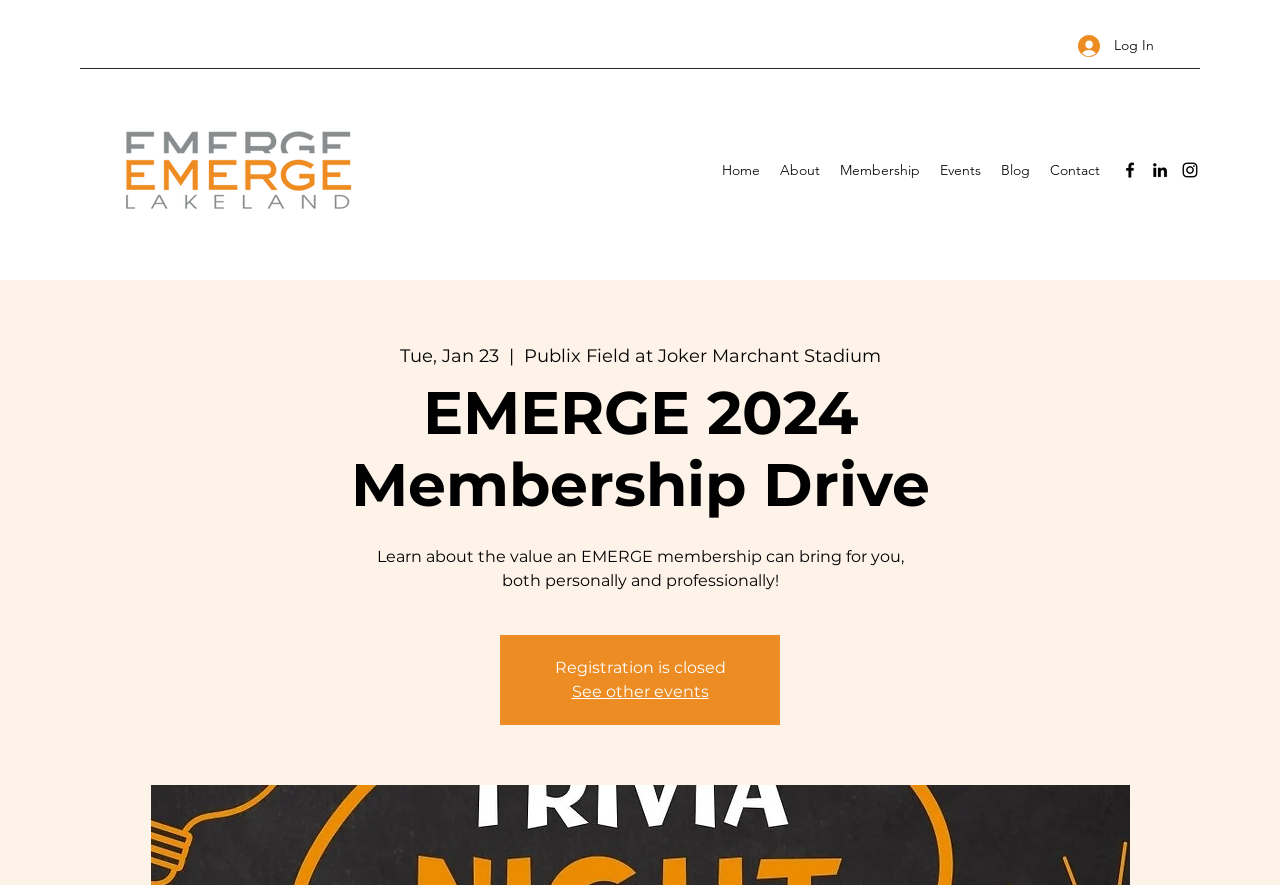Could you specify the bounding box coordinates for the clickable section to complete the following instruction: "Visit the home page"?

[0.556, 0.175, 0.602, 0.209]